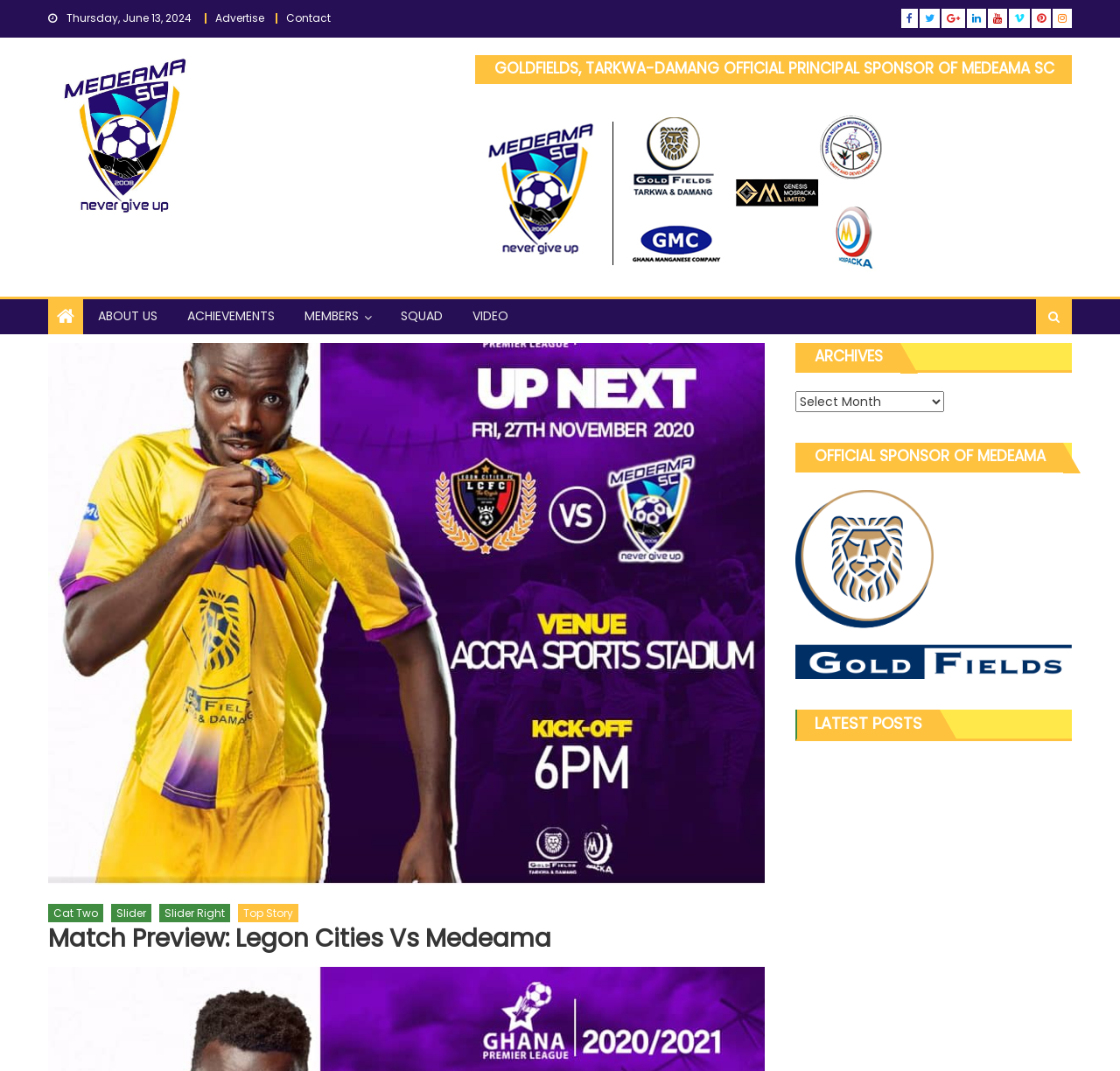Please identify the bounding box coordinates of the area that needs to be clicked to fulfill the following instruction: "Select an archive."

[0.71, 0.365, 0.843, 0.385]